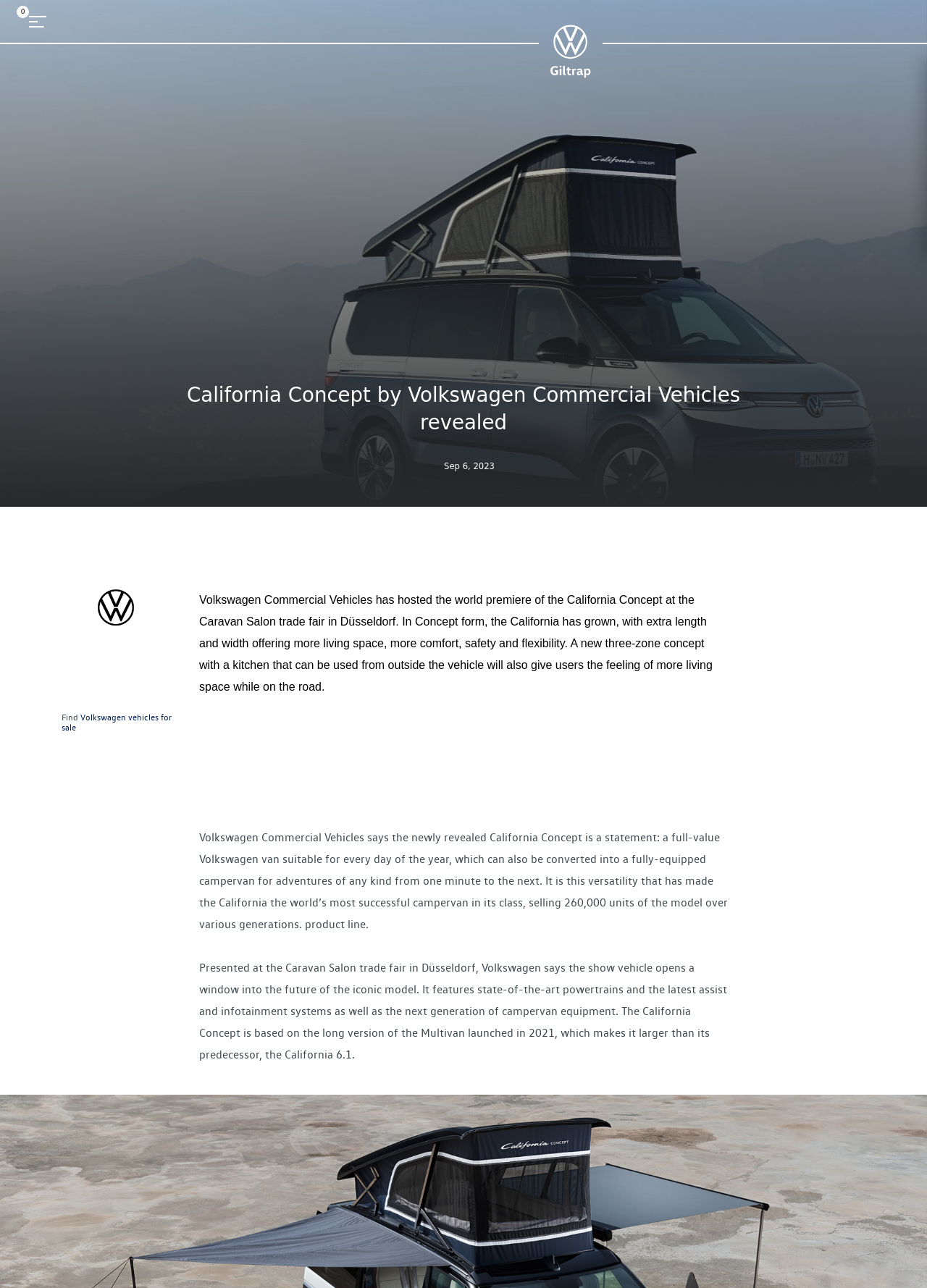What is the event where the California Concept was revealed?
Please provide a detailed answer to the question.

Based on the webpage content, it is mentioned that Volkswagen Commercial Vehicles has hosted the world premiere of the California Concept at the Caravan Salon trade fair in Düsseldorf.